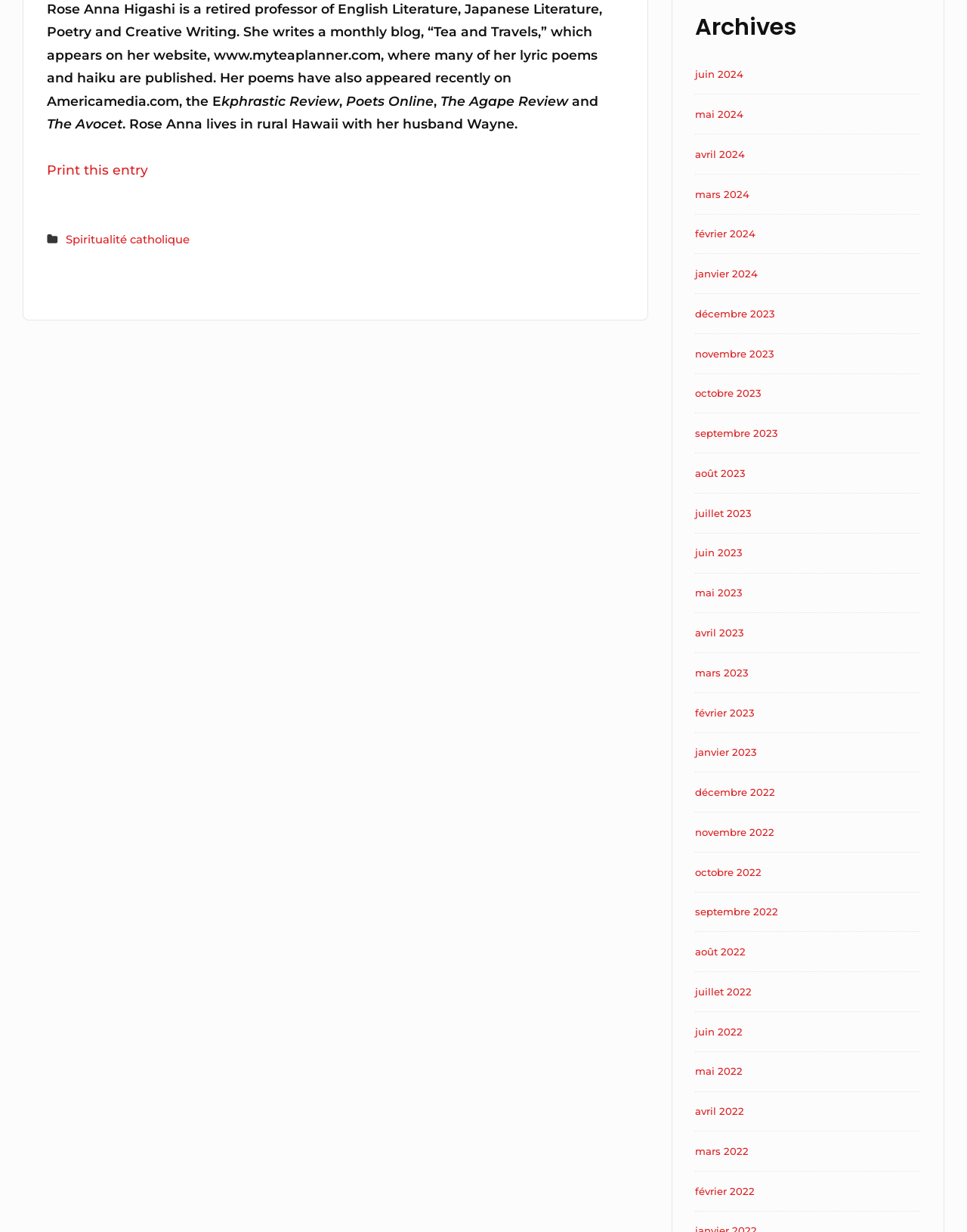Please reply with a single word or brief phrase to the question: 
How many publications has Rose Anna Higashi's poetry appeared in?

At least 4